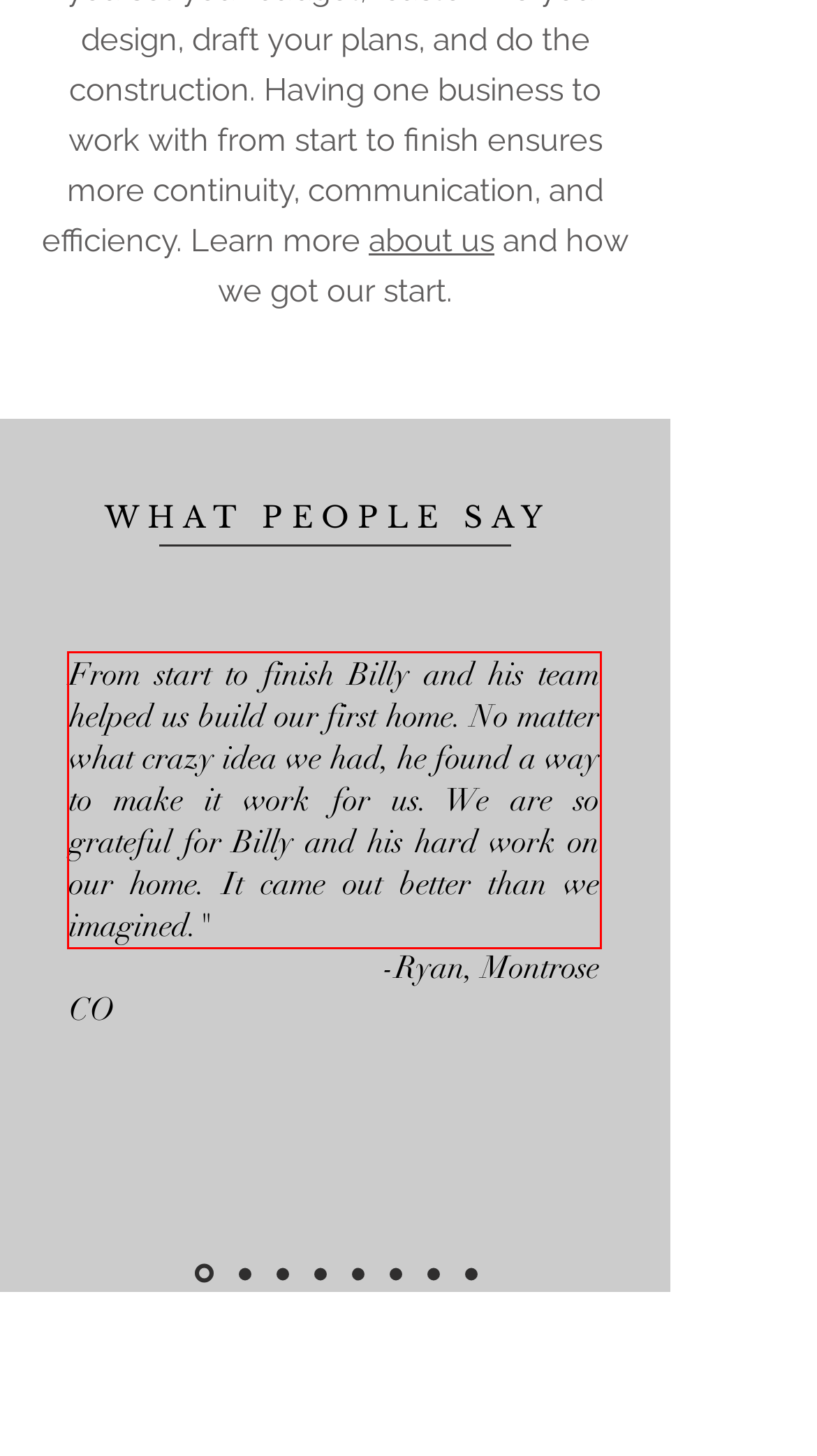Please identify the text within the red rectangular bounding box in the provided webpage screenshot.

From start to finish Billy and his team helped us build our first home. No matter what crazy idea we had, he found a way to make it work for us. We are so grateful for Billy and his hard work on our home. It came out better than we imagined."